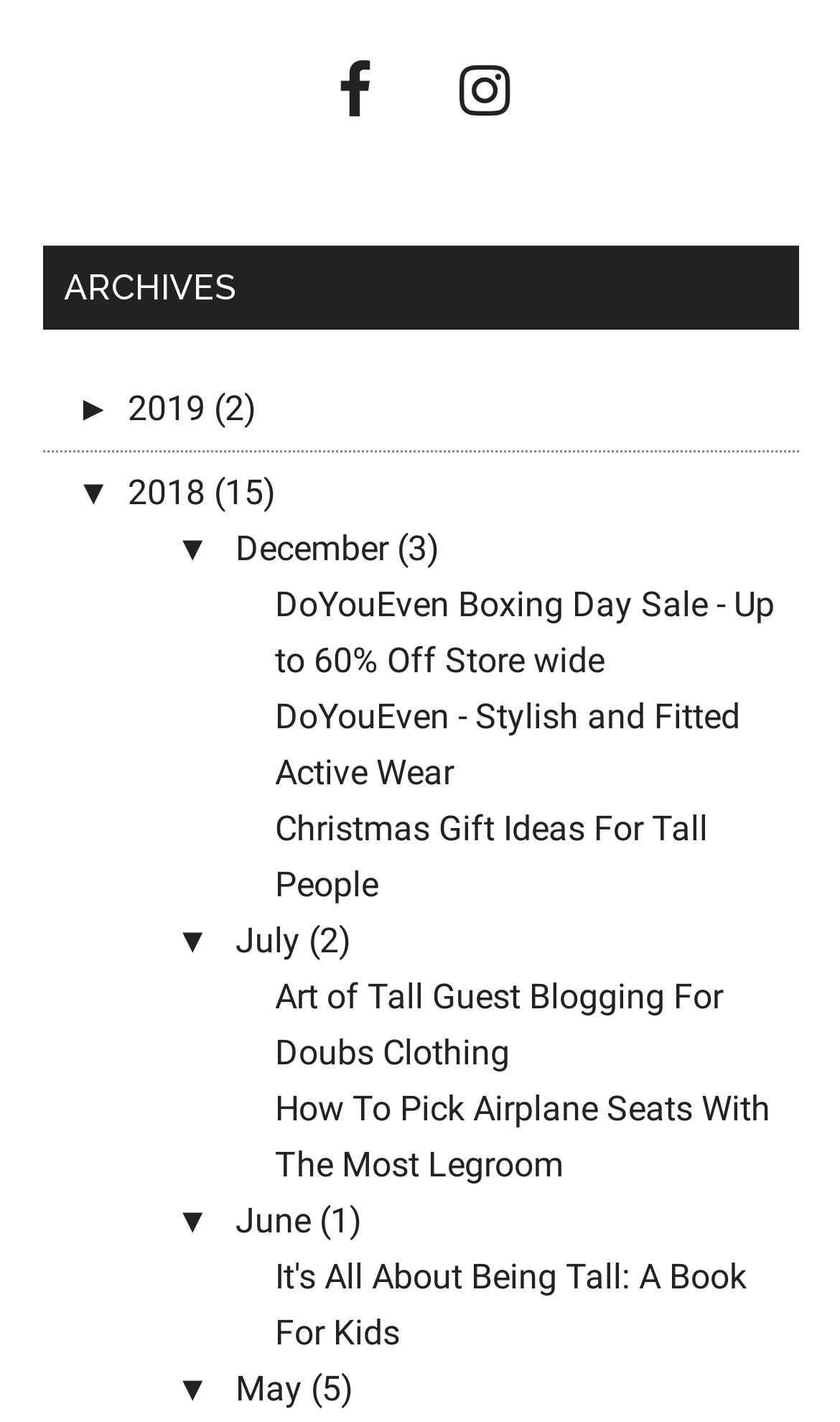What is the topic of the article 'DoYouEven Boxing Day Sale - Up to 60% Off Store wide'?
Carefully analyze the image and provide a detailed answer to the question.

I read the title of the article and determined that it is about a sale, specifically a Boxing Day sale with discounts.